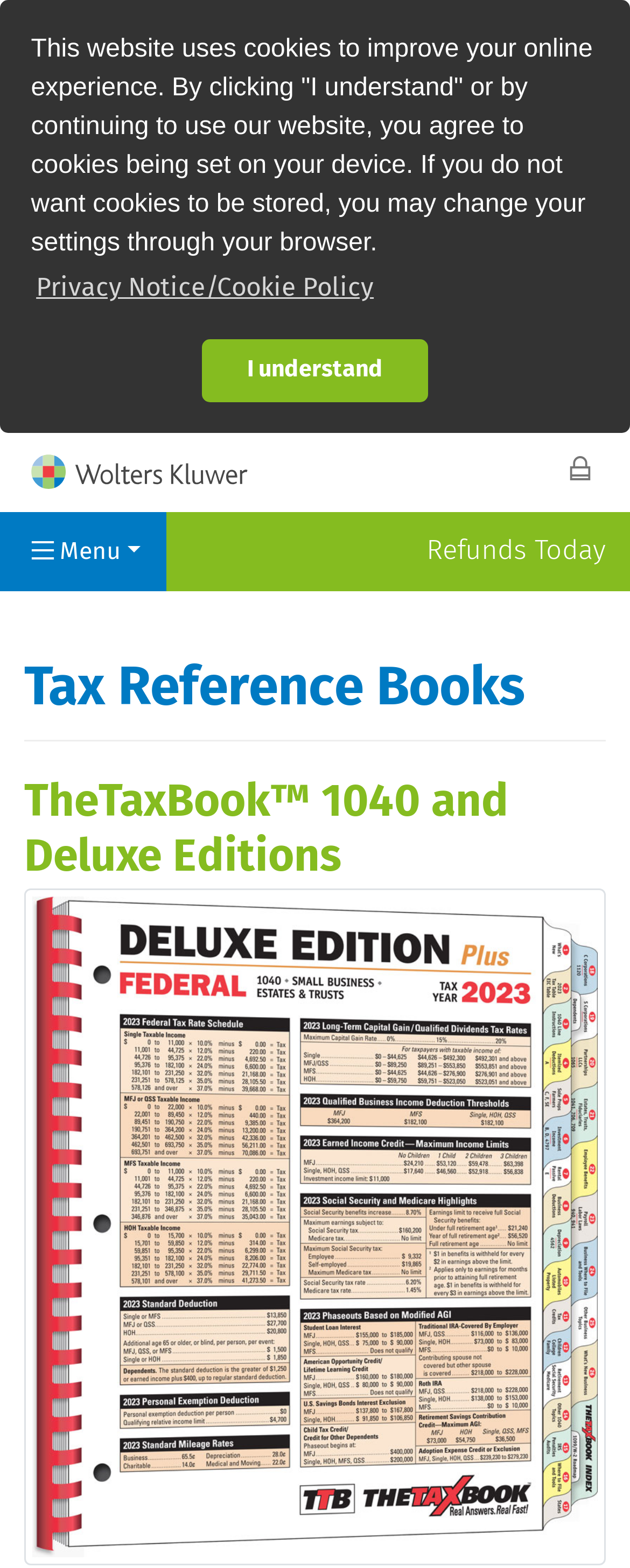Please identify the webpage's heading and generate its text content.

Tax Reference Books